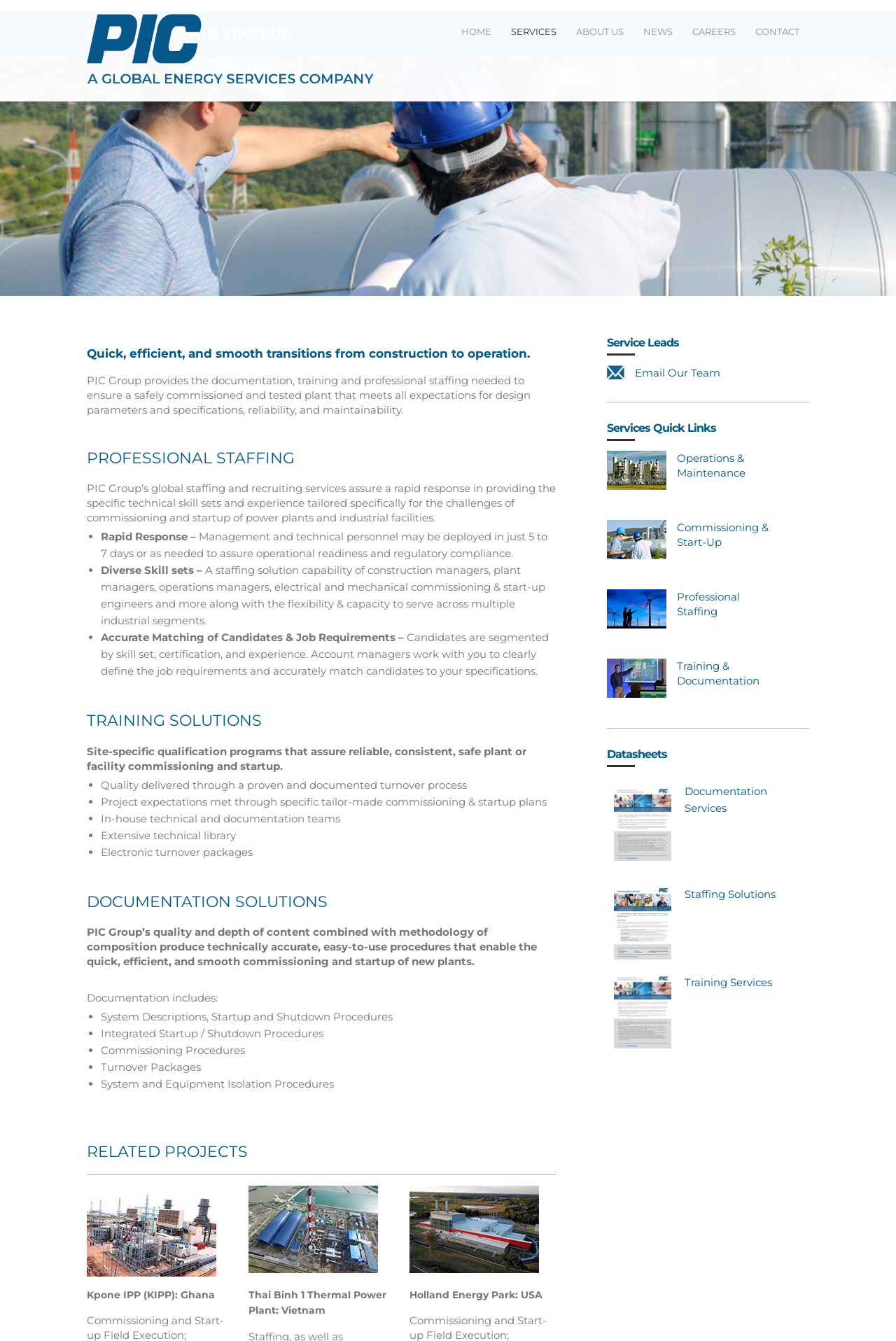Determine the bounding box coordinates for the region that must be clicked to execute the following instruction: "Click DOCUMENTATION SOLUTIONS".

[0.097, 0.725, 0.621, 0.754]